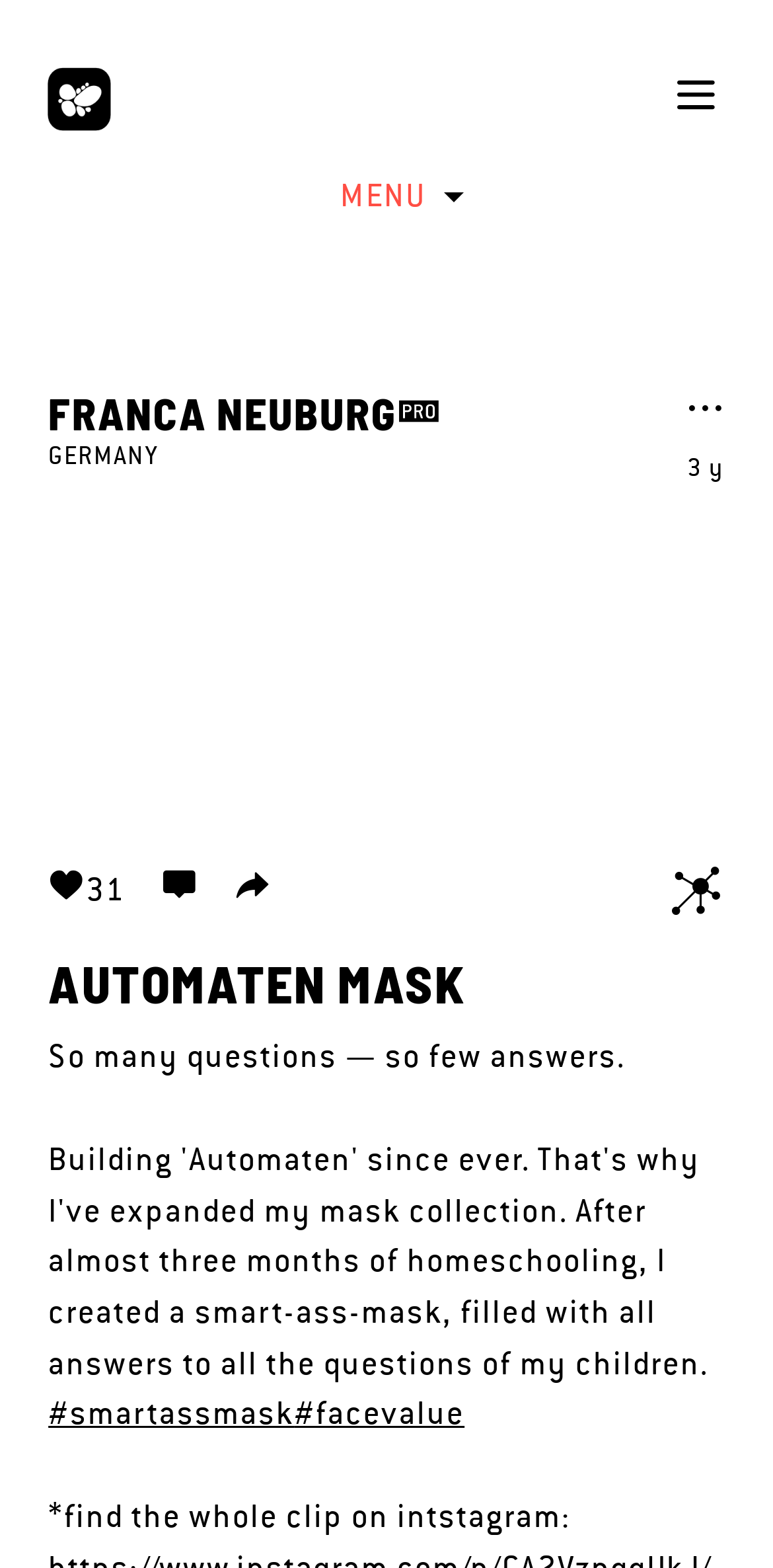Please specify the bounding box coordinates of the region to click in order to perform the following instruction: "explore EVENTS".

None